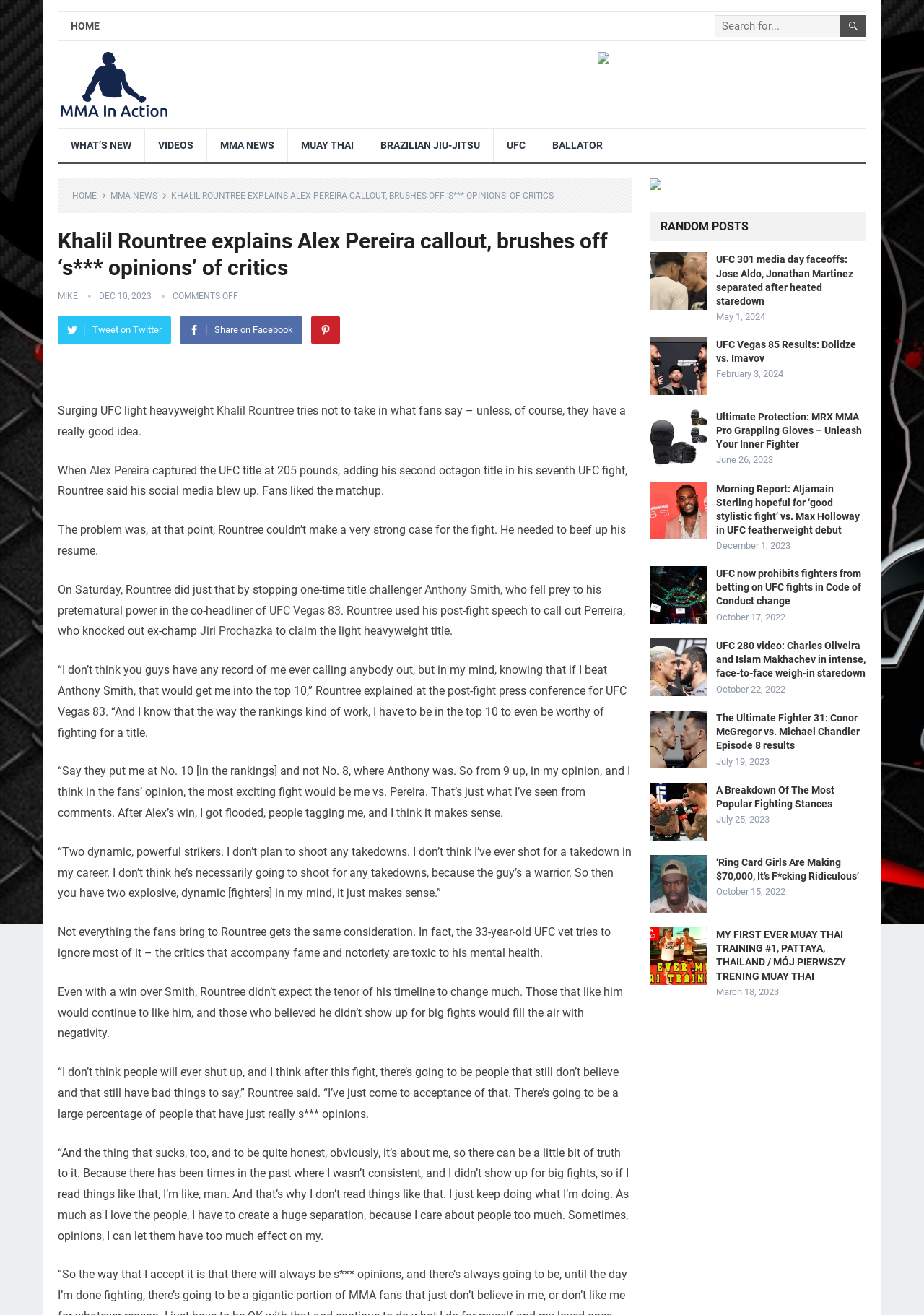Write an elaborate caption that captures the essence of the webpage.

The webpage is an article about UFC light heavyweight Khalil Rountree, who explains his callout of Alex Pereira and brushes off critics' opinions. At the top of the page, there are several links to different sections of the website, including "HOME", "WHAT'S NEW", "VIDEOS", "MMA NEWS", "MUAY THAI", "BRAZILIAN JIU-JITSU", "UFC", and "BALLATOR". 

Below these links, there is a heading that reads "Khalil Rountree explains Alex Pereira callout, brushes off ‘s*** opinions’ of critics". Underneath this heading, there is a brief summary of the article, which mentions Rountree's recent win over Anthony Smith and his desire to fight Pereira for the light heavyweight title.

The main content of the article is divided into several paragraphs, with Rountree discussing his thoughts on fighting Pereira, his approach to dealing with criticism from fans, and his desire to focus on his own performance rather than worrying about what others think. There are also several links to other articles and websites scattered throughout the text.

On the right-hand side of the page, there is a section titled "RANDOM POSTS", which features several links to other articles, each with a brief summary and an accompanying image. These articles appear to be related to MMA and UFC news.

At the bottom of the page, there are several more links to other articles, each with a brief summary and an accompanying image. These articles also appear to be related to MMA and UFC news.